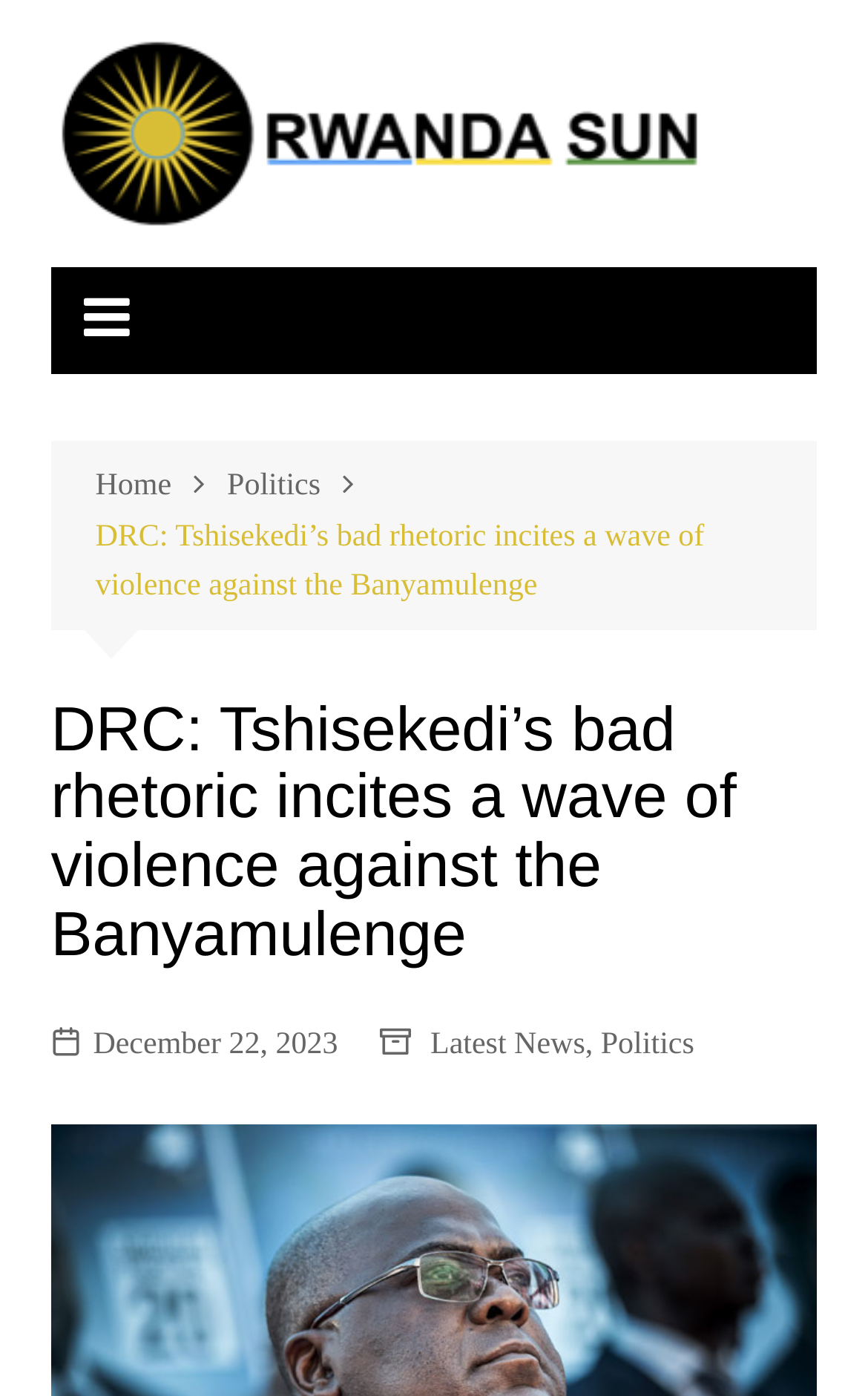Identify the bounding box for the given UI element using the description provided. Coordinates should be in the format (top-left x, top-left y, bottom-right x, bottom-right y) and must be between 0 and 1. Here is the description: Latest News

[0.496, 0.732, 0.674, 0.767]